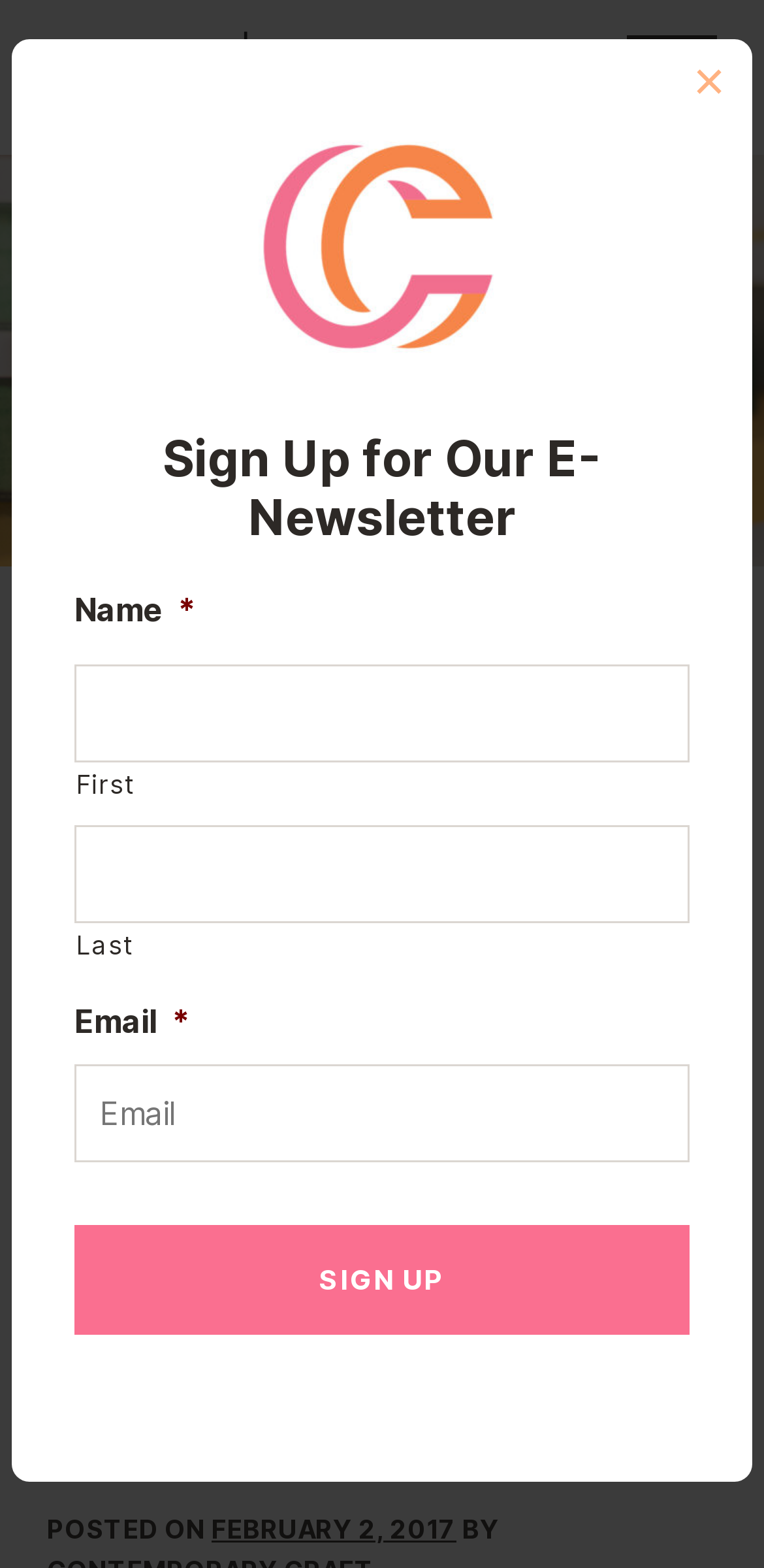Identify and provide the text content of the webpage's primary headline.

Kayla Staigvil – LEAP Finalist